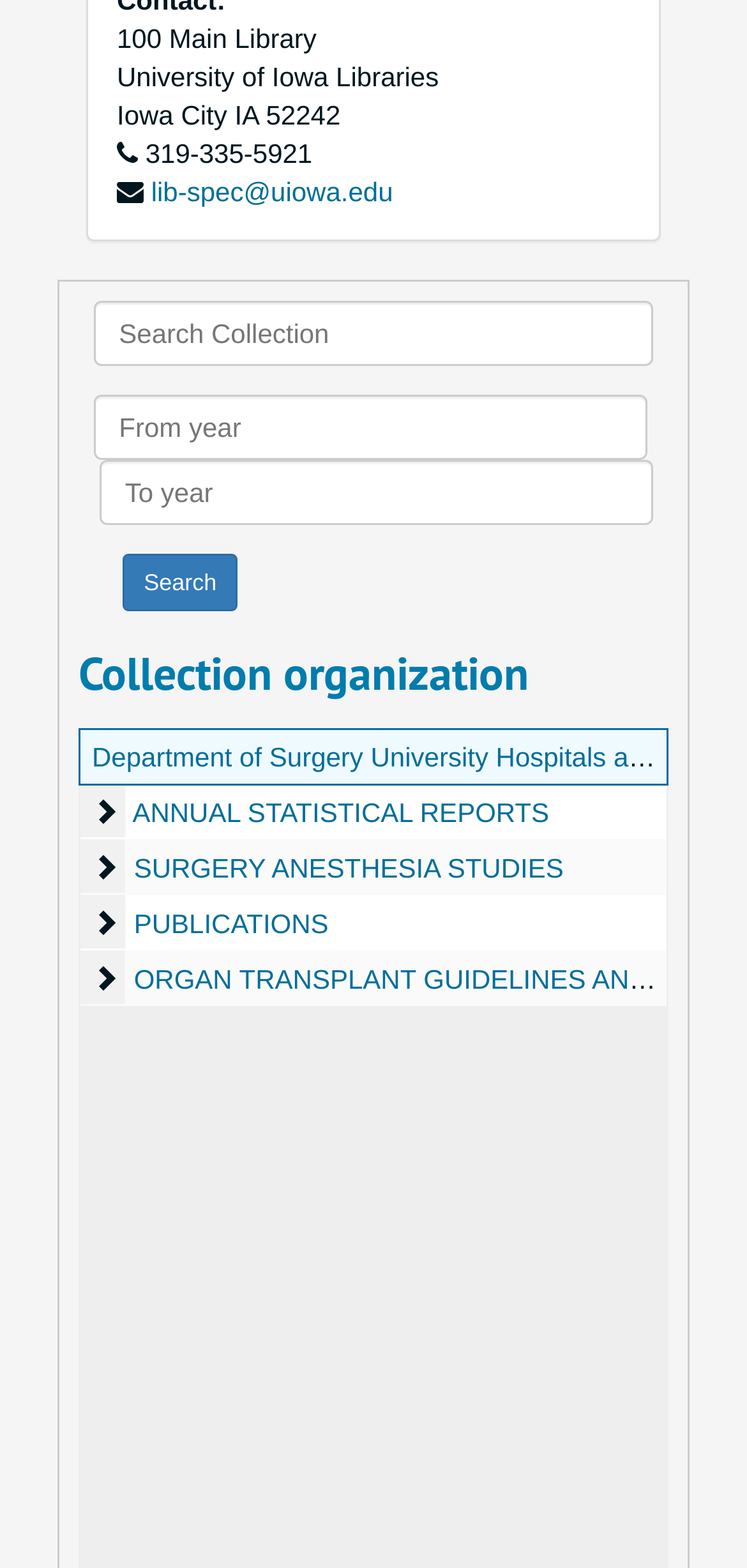What is the purpose of the 'From year' and 'To year' text boxes?
Using the image as a reference, deliver a detailed and thorough answer to the question.

I inferred the purpose of the 'From year' and 'To year' text boxes by considering their labels and their proximity to the 'Search' button. It appears that users can enter a date range to filter the search results, which suggests that the collection being searched is organized chronologically.